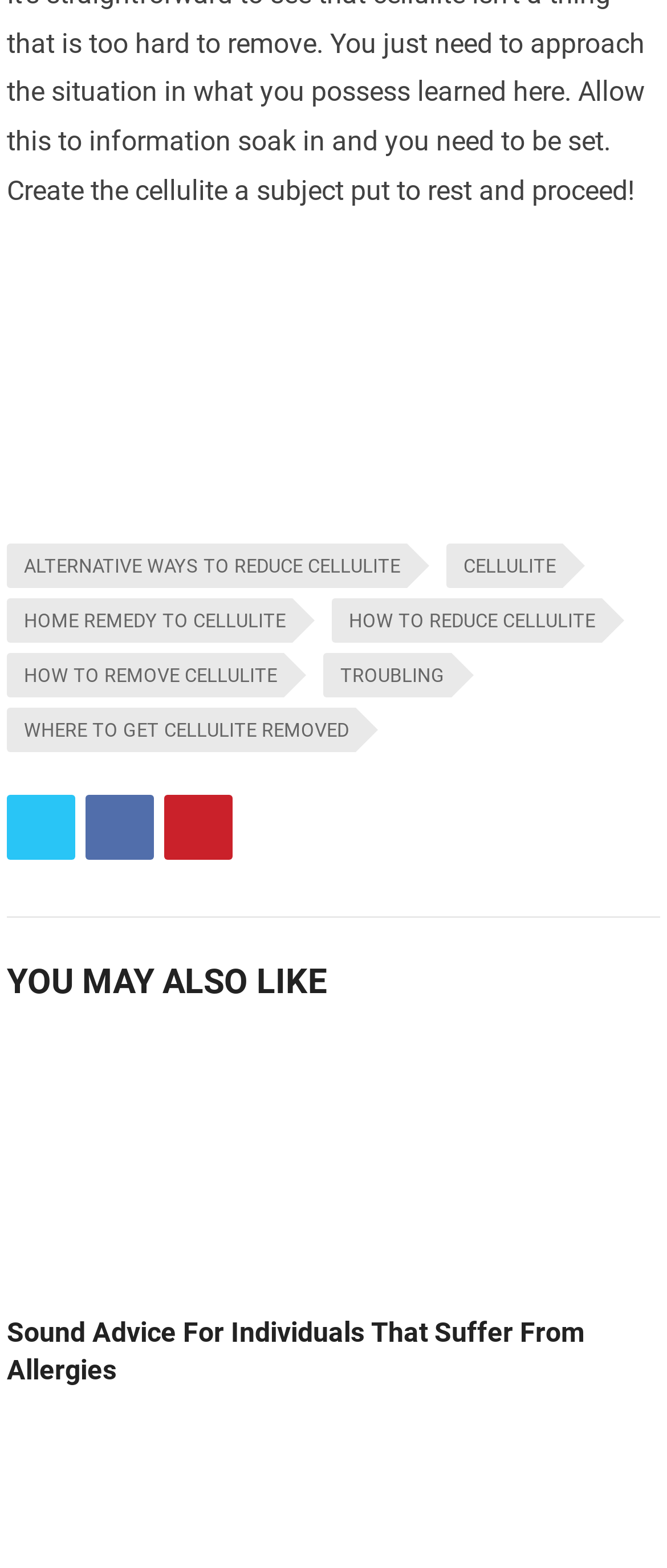Please mark the bounding box coordinates of the area that should be clicked to carry out the instruction: "Visit the 'CELLULITE' page".

[0.669, 0.347, 0.843, 0.375]